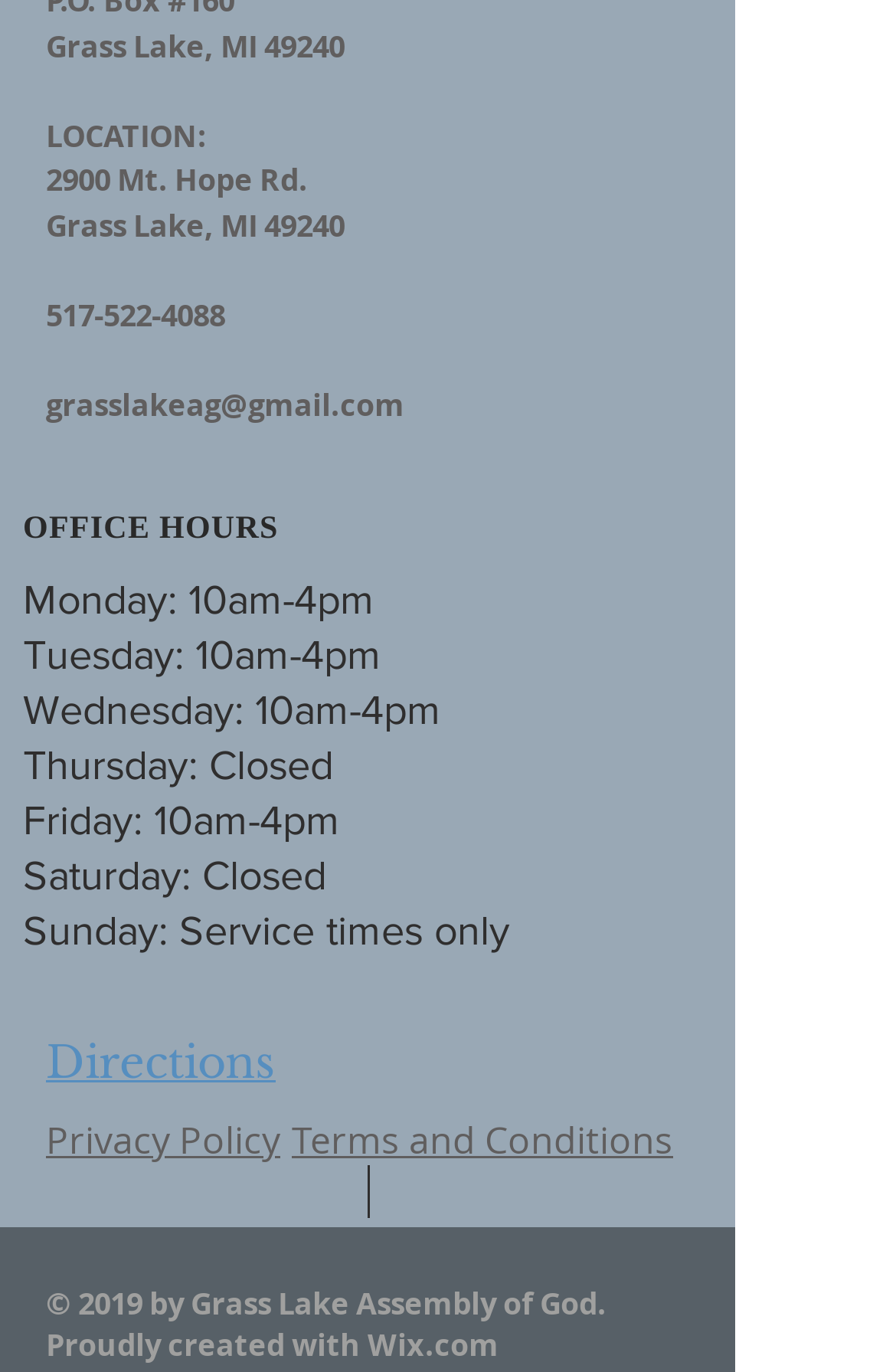Identify the bounding box coordinates for the element you need to click to achieve the following task: "Visit Facebook page". The coordinates must be four float values ranging from 0 to 1, formatted as [left, top, right, bottom].

[0.362, 0.754, 0.423, 0.795]